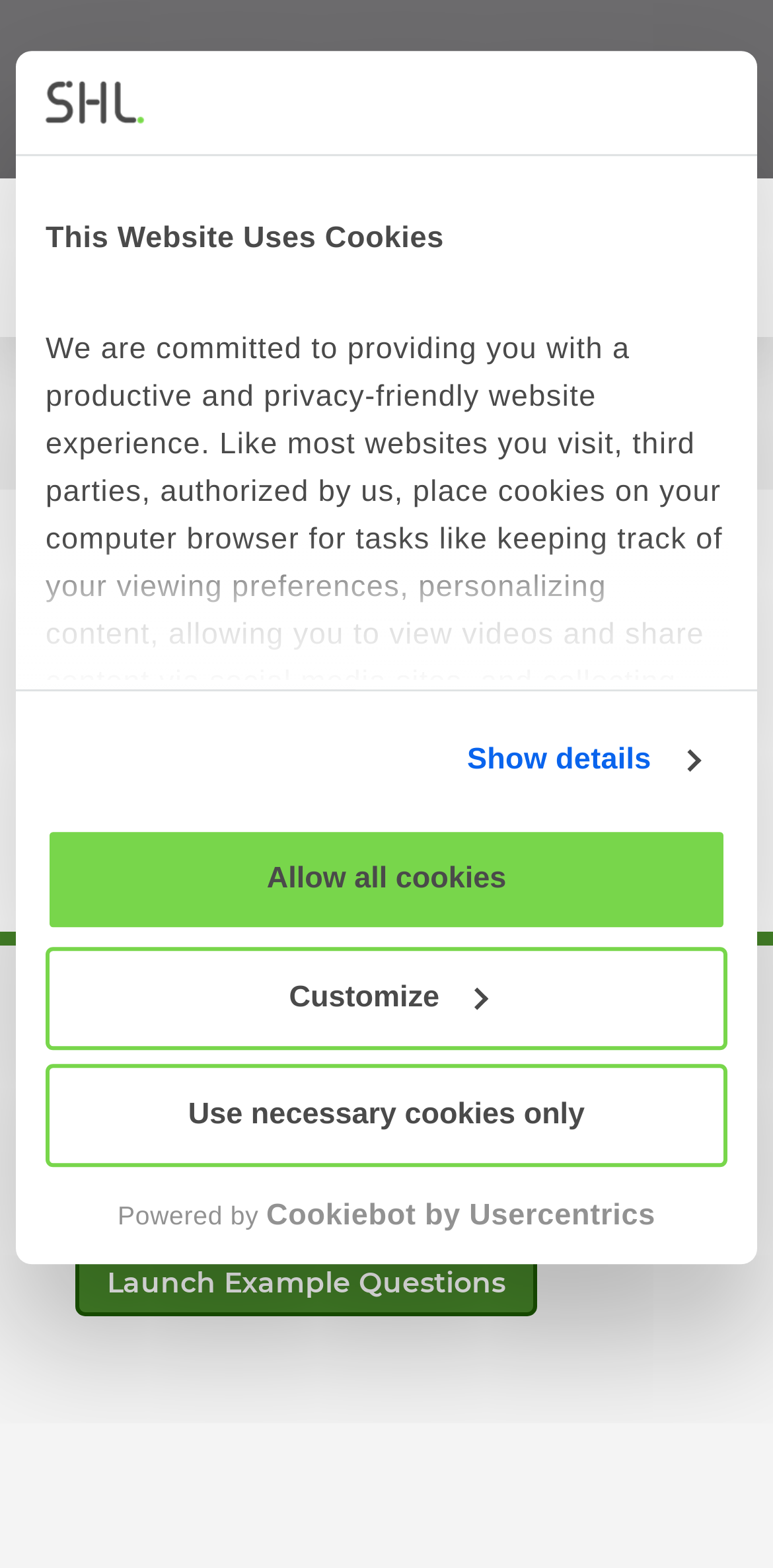Please examine the image and answer the question with a detailed explanation:
What can you do with the 'Launch Example Questions' button?

The 'Launch Example Questions' button is likely to start the example questions section, where you can practice verbal reasoning tests.